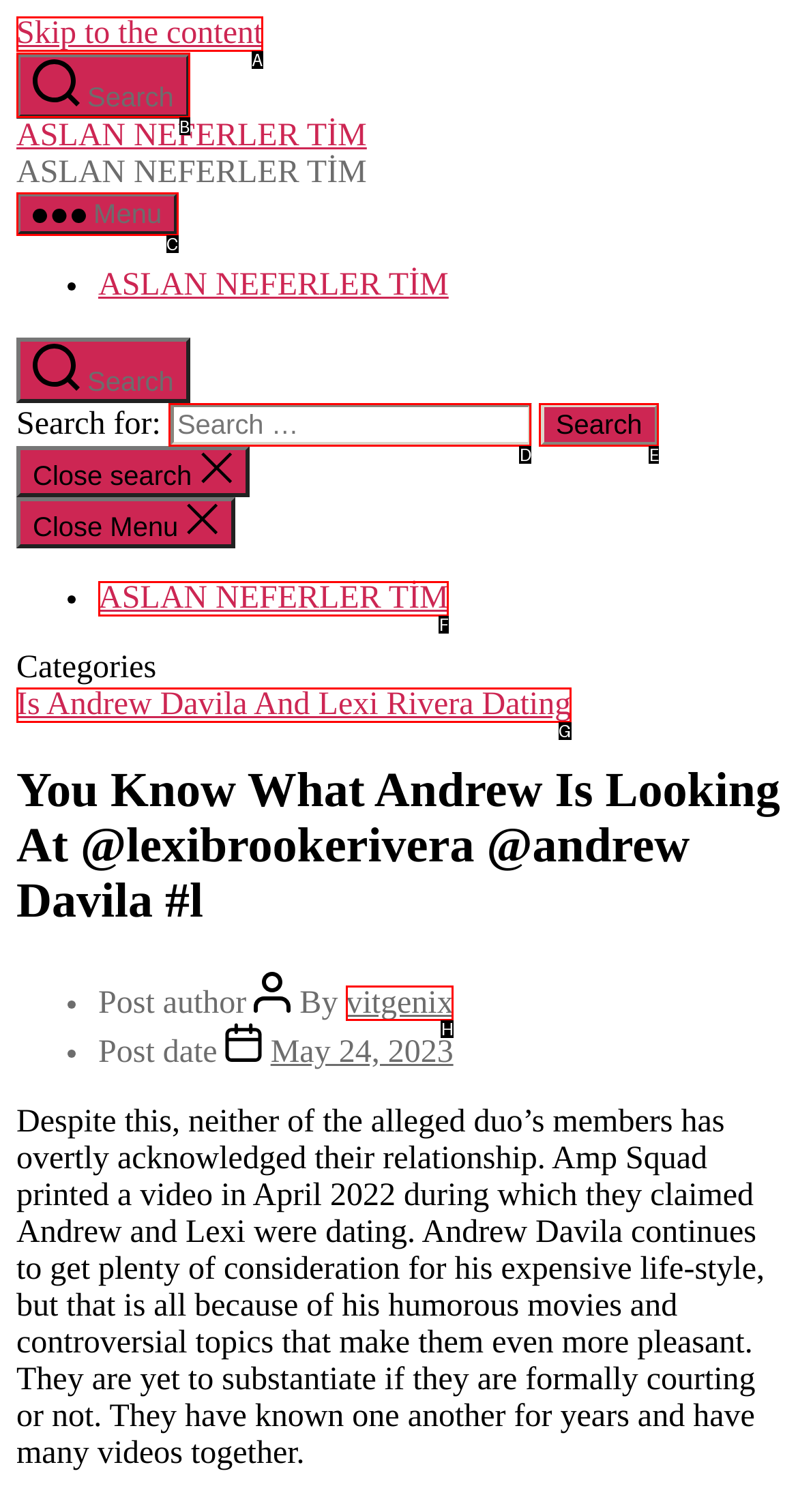Specify which UI element should be clicked to accomplish the task: Click the 'Search' button. Answer with the letter of the correct choice.

B